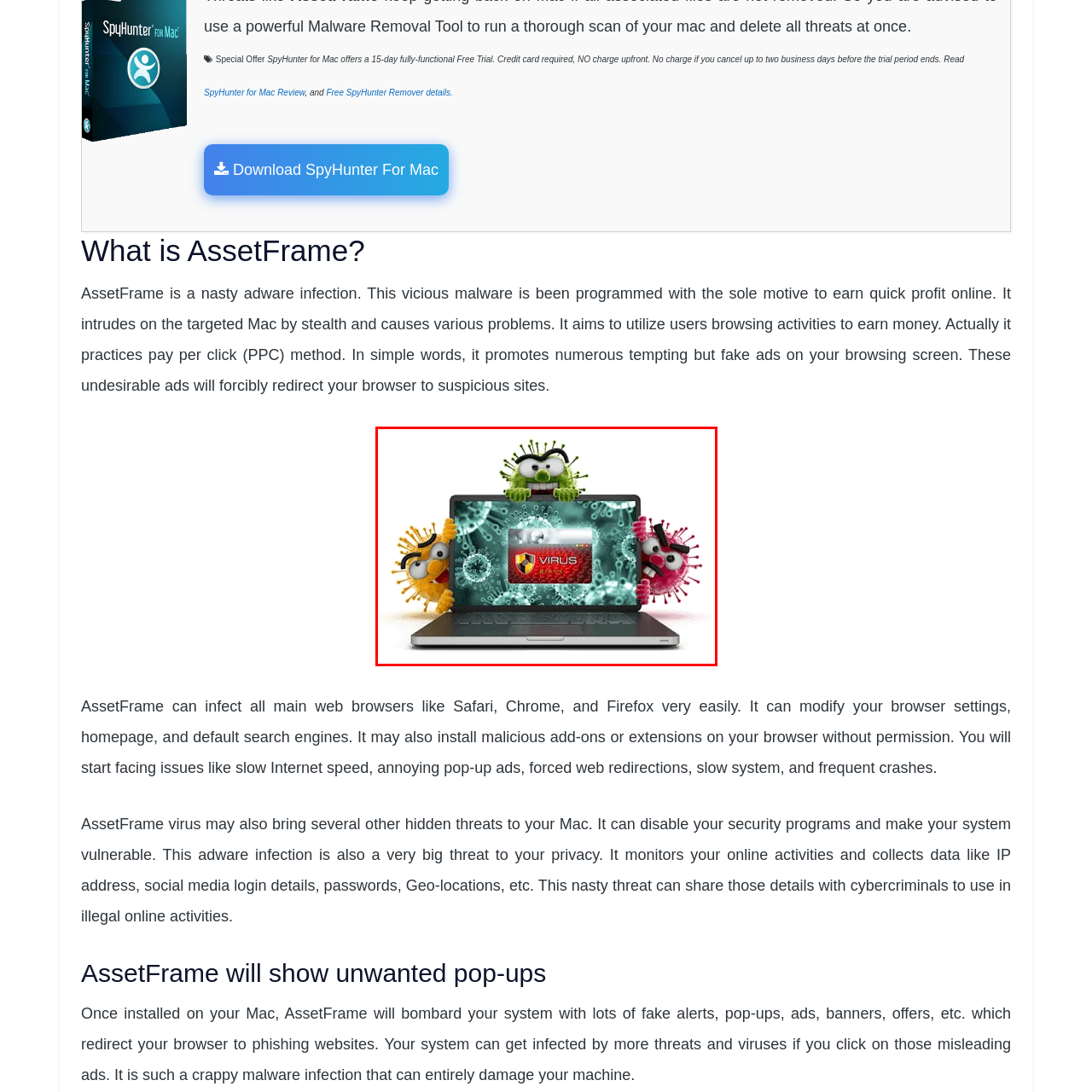What is the theme of the background graphics?
Look at the image contained within the red bounding box and provide a detailed answer based on the visual details you can infer from it.

The stylized virus-like graphics in the background of the image enhance the theme of digital threats, reinforcing the idea that adware infections like AssetFrame can pose a significant risk to users' online security and privacy.